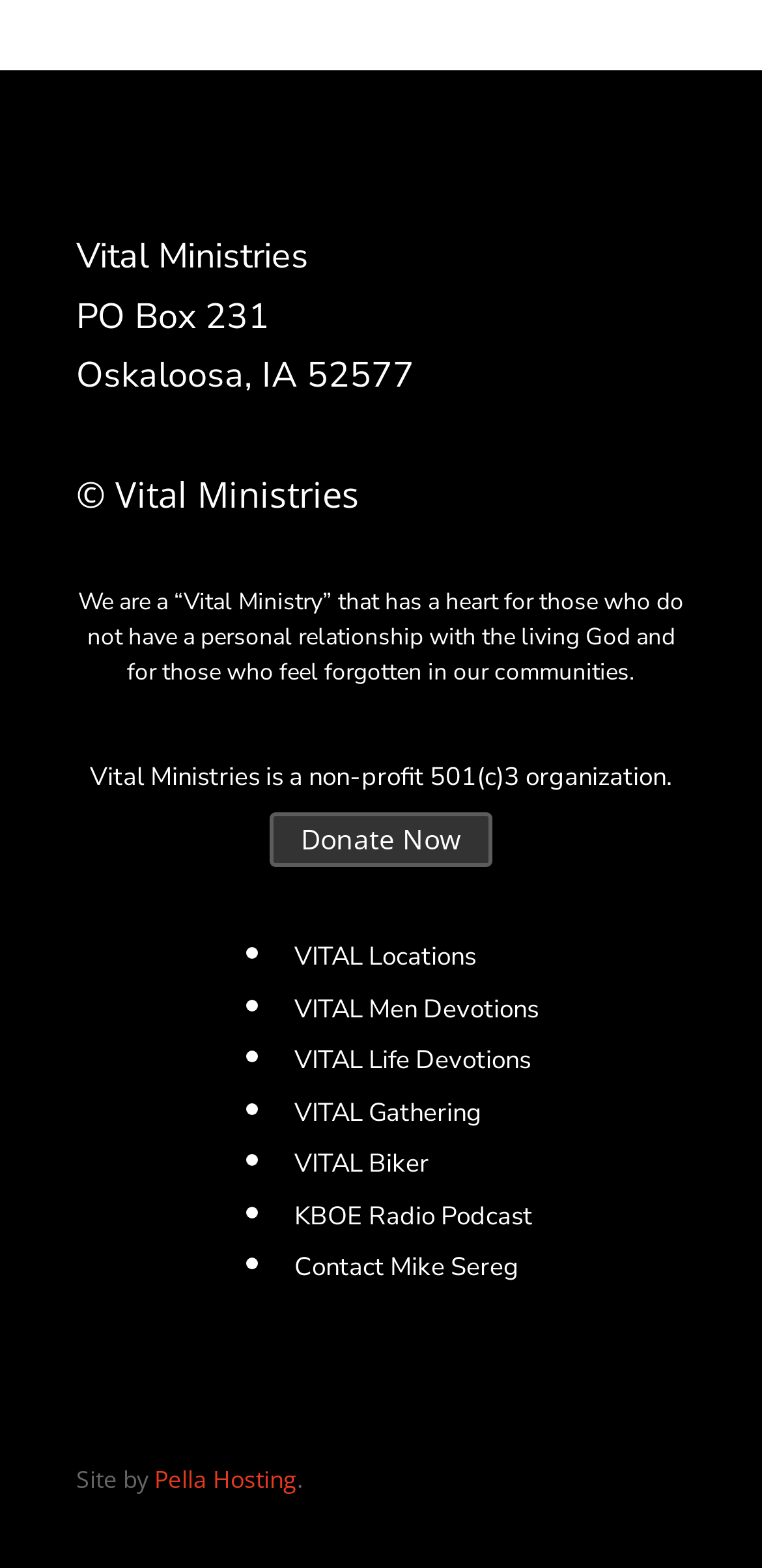Please provide the bounding box coordinates for the element that needs to be clicked to perform the following instruction: "Contact Mike Sereg". The coordinates should be given as four float numbers between 0 and 1, i.e., [left, top, right, bottom].

[0.386, 0.797, 0.681, 0.82]